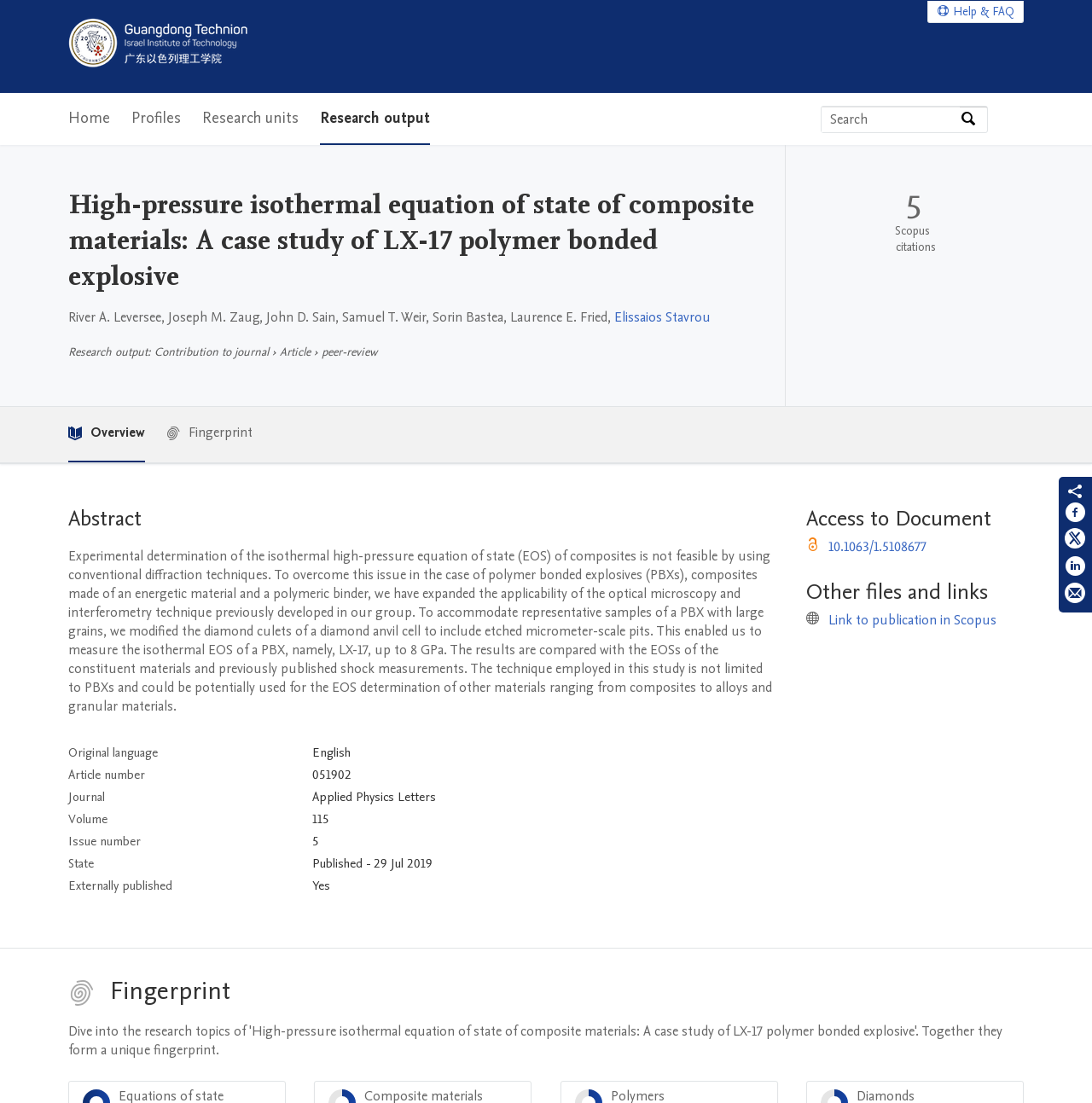Please identify the coordinates of the bounding box that should be clicked to fulfill this instruction: "Go to Guangdong Technion - Israel Institute of Technology Home".

[0.062, 0.015, 0.234, 0.069]